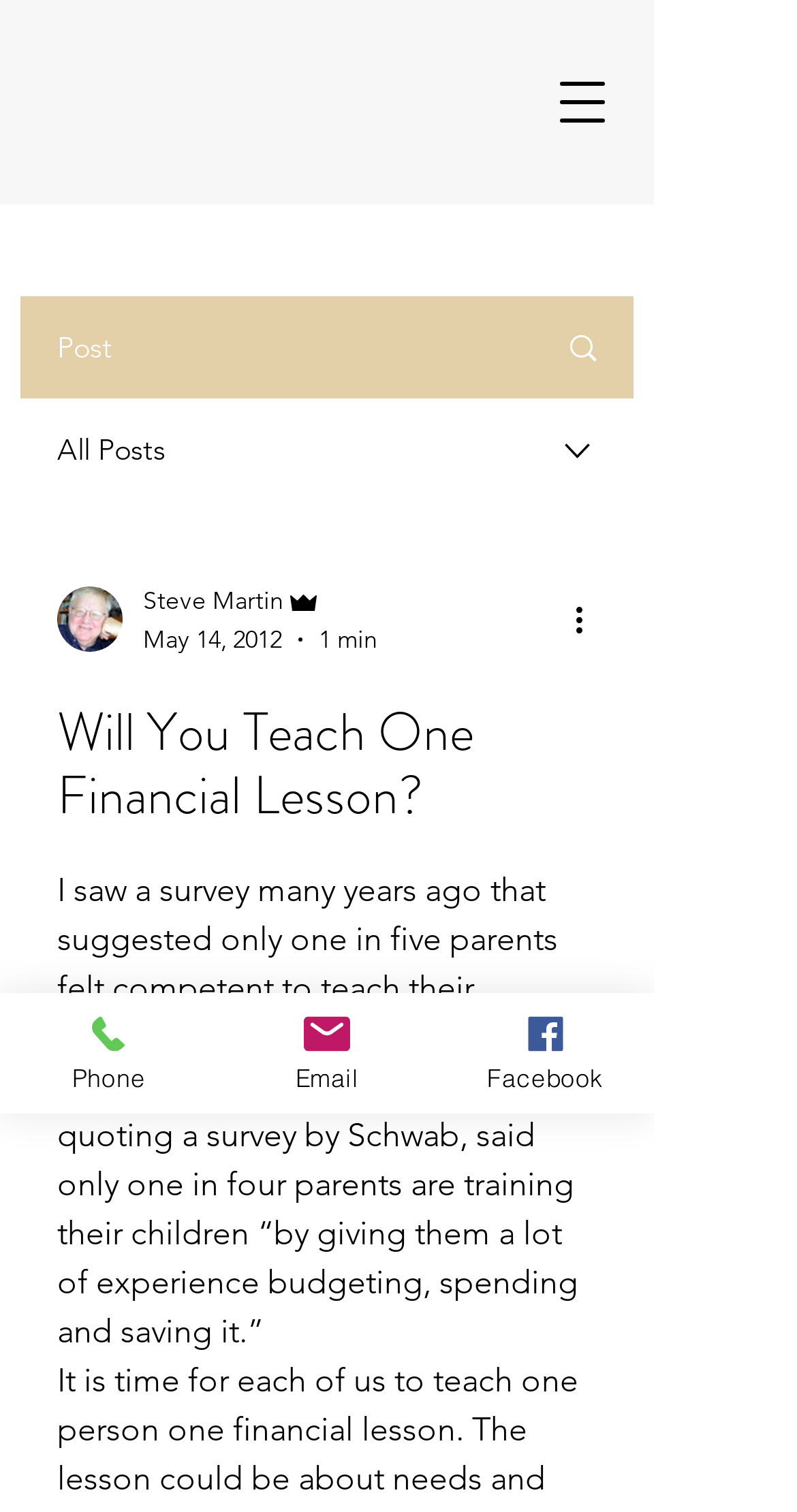Please determine the bounding box coordinates of the area that needs to be clicked to complete this task: 'Open navigation menu'. The coordinates must be four float numbers between 0 and 1, formatted as [left, top, right, bottom].

[0.679, 0.041, 0.782, 0.095]